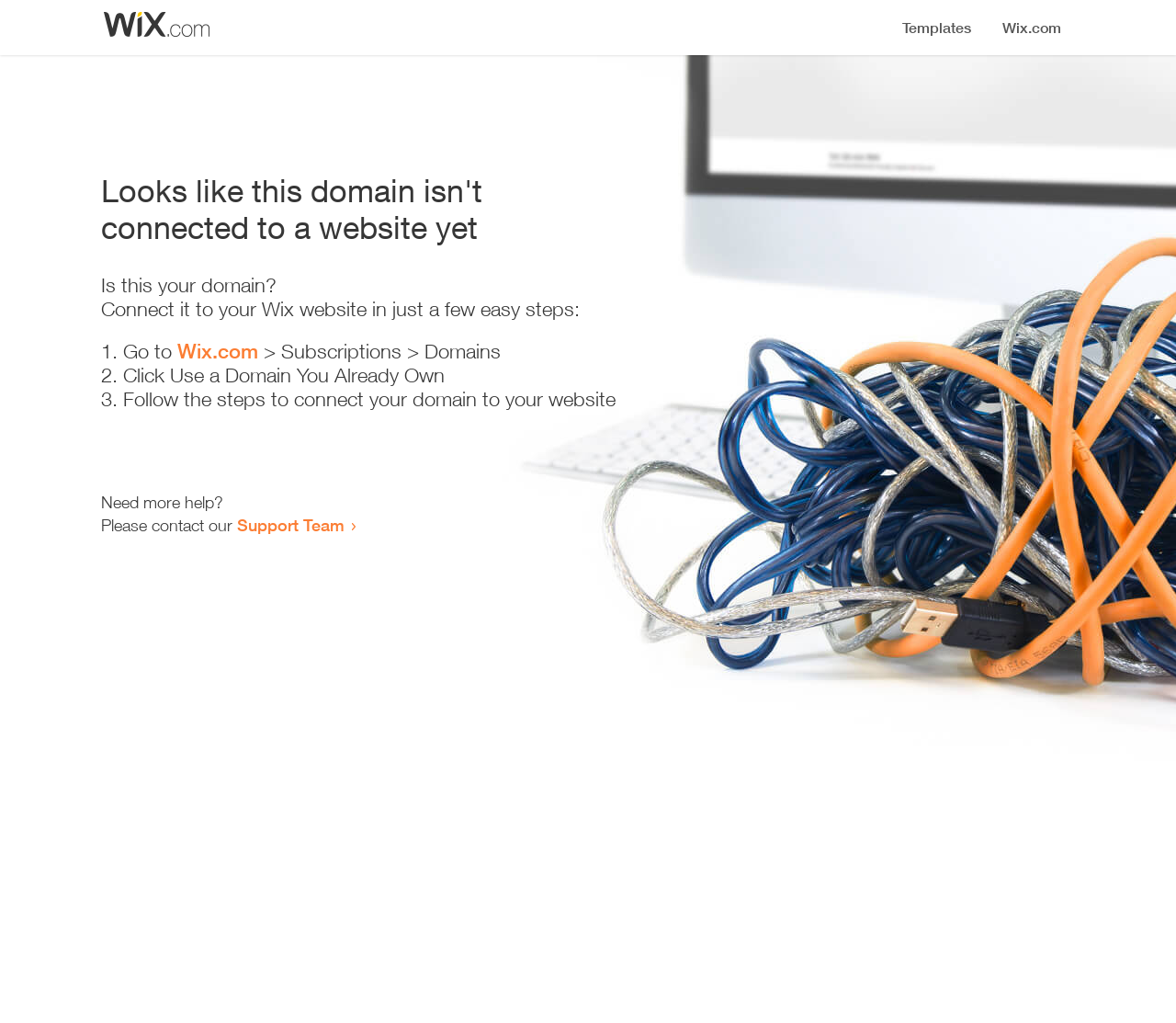How many steps are required to connect the domain? Please answer the question using a single word or phrase based on the image.

3